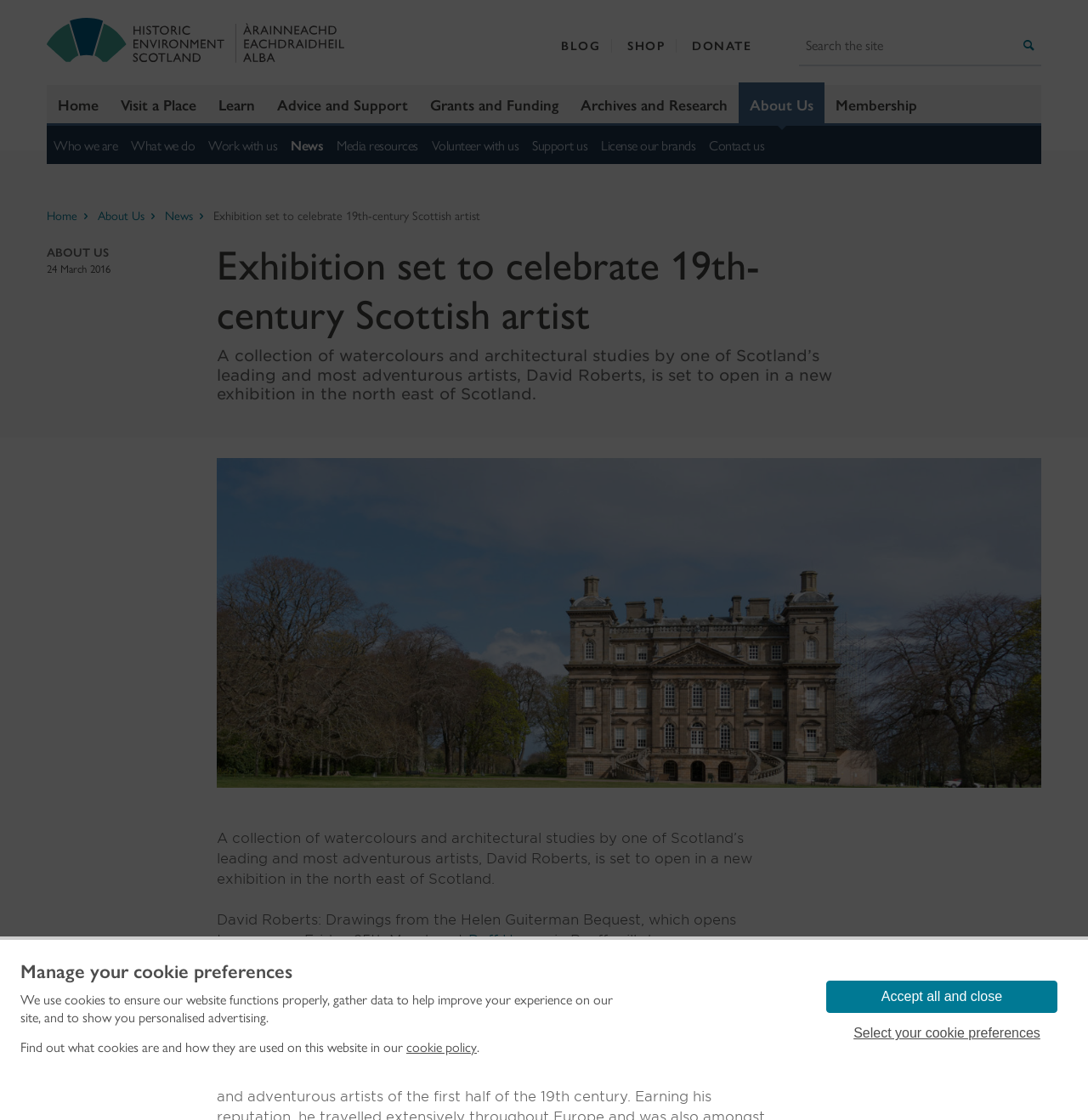Locate the bounding box coordinates of the element's region that should be clicked to carry out the following instruction: "Read about Duff House". The coordinates need to be four float numbers between 0 and 1, i.e., [left, top, right, bottom].

[0.43, 0.833, 0.502, 0.847]